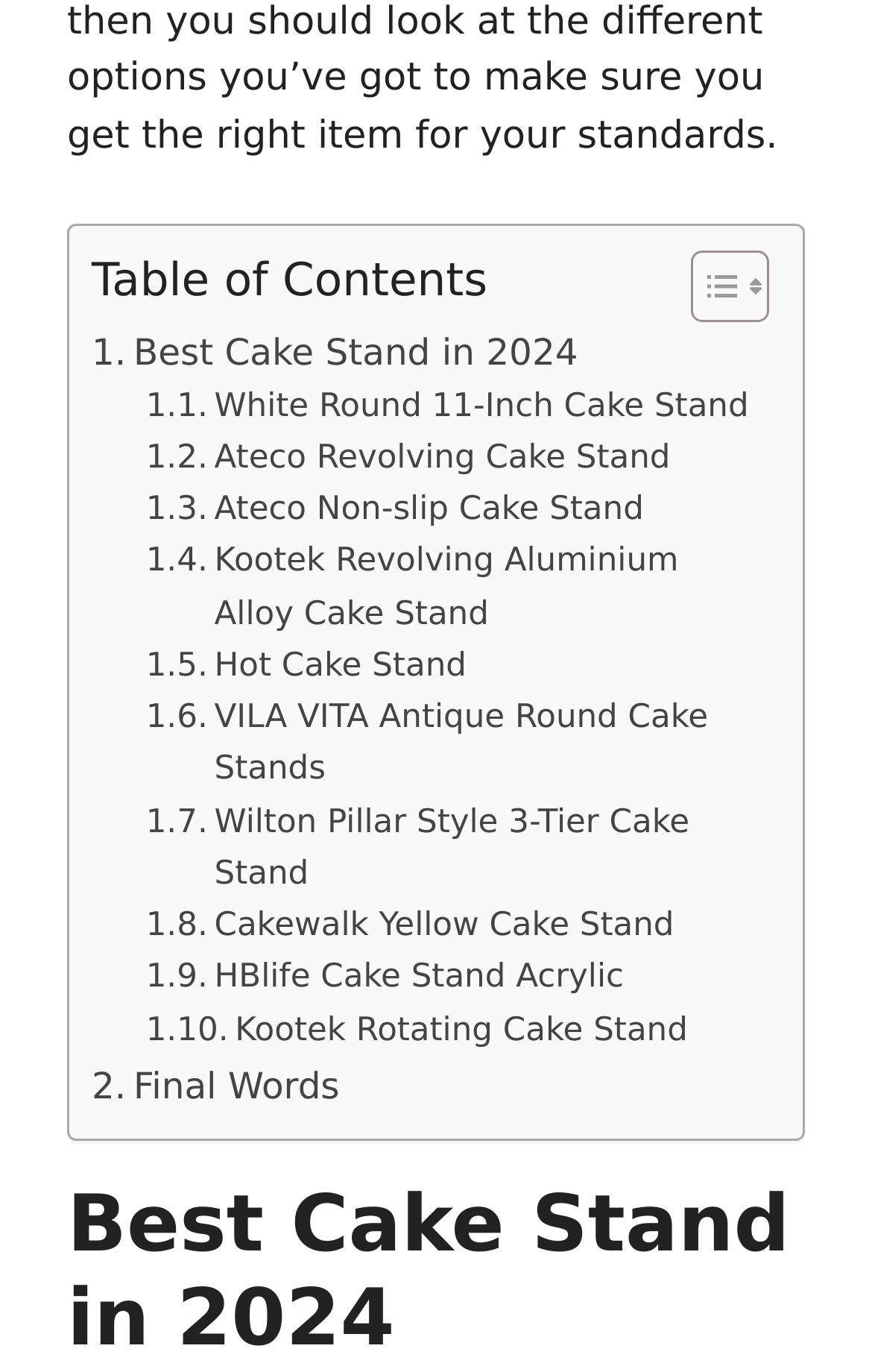Find the bounding box coordinates of the element to click in order to complete the given instruction: "View Best Cake Stand in 2024."

[0.105, 0.236, 0.663, 0.278]